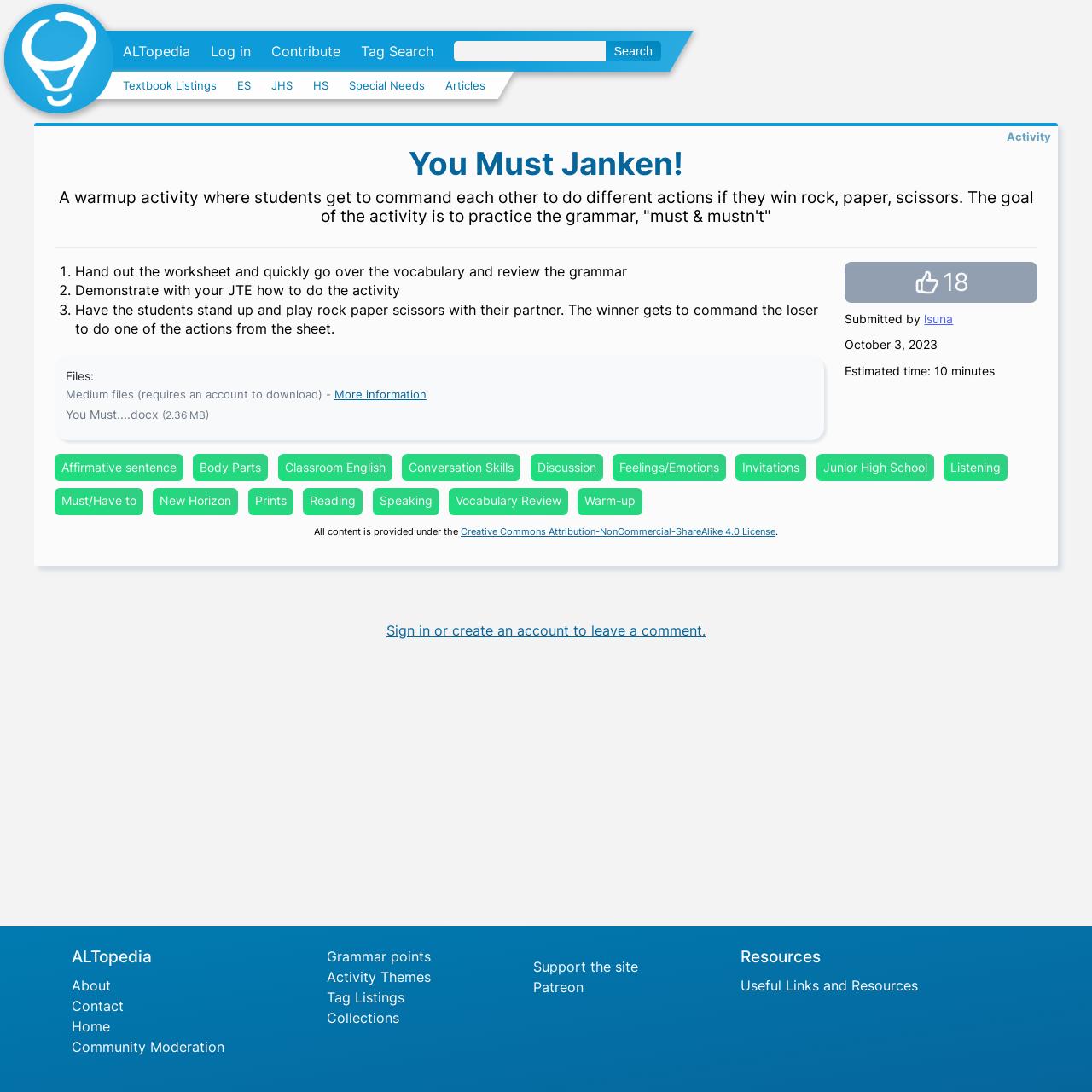Can you determine the bounding box coordinates of the area that needs to be clicked to fulfill the following instruction: "Leave a comment"?

[0.354, 0.57, 0.646, 0.586]